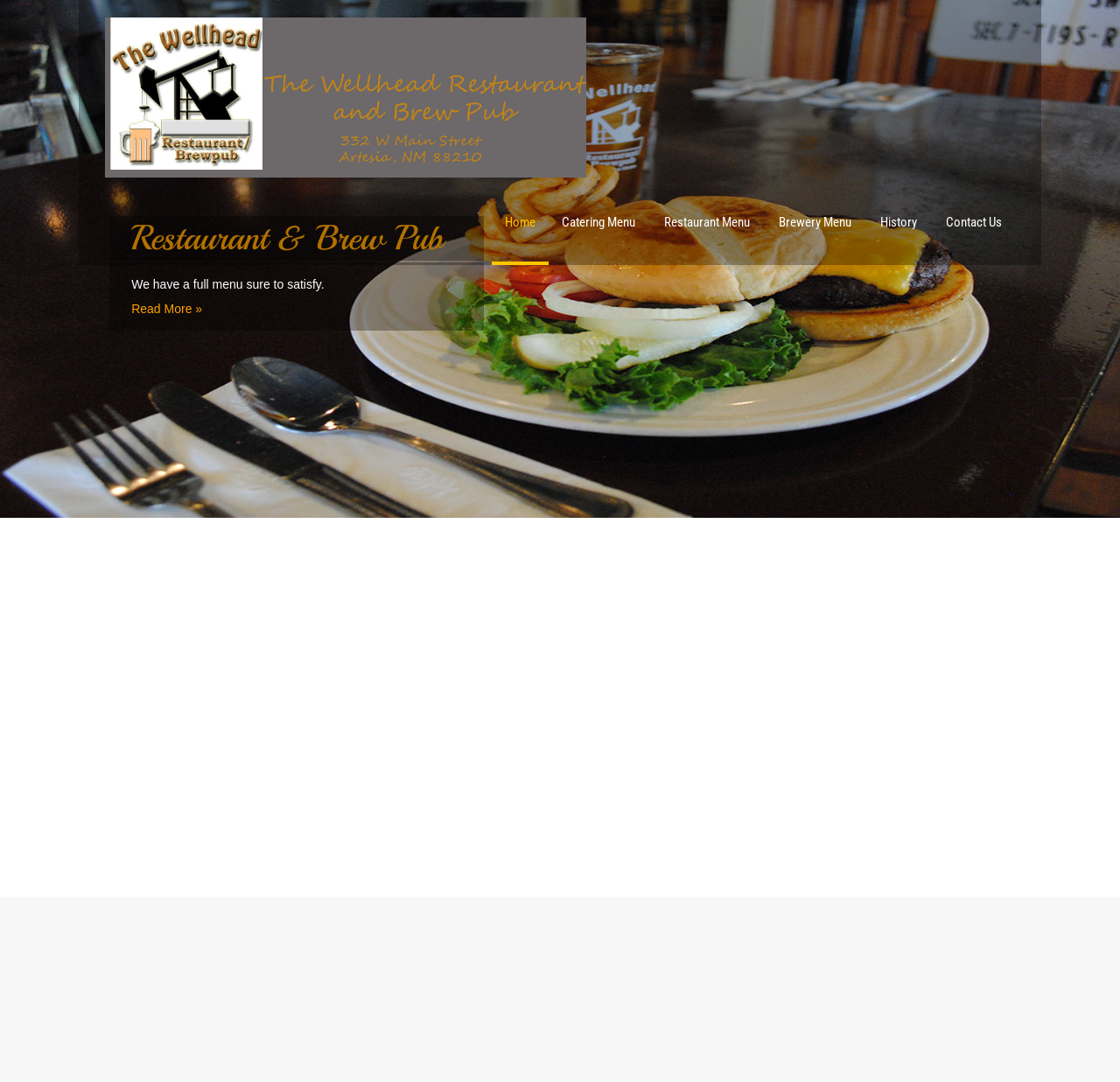Carefully examine the image and provide an in-depth answer to the question: What is the background image of the webpage?

I found an image element with a bounding box that covers the entire webpage, suggesting that it is the background image of the webpage.